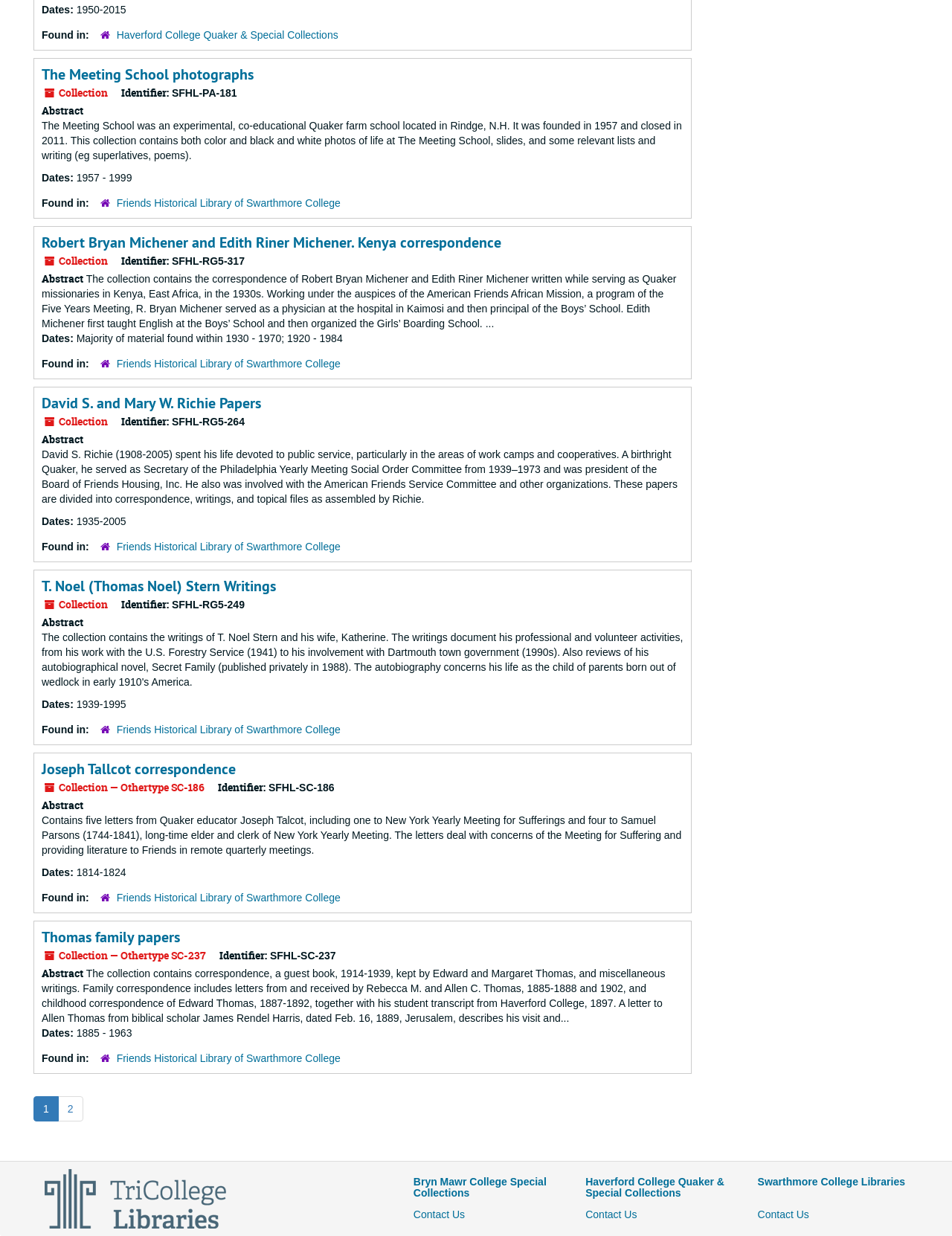Identify the bounding box coordinates of the region that needs to be clicked to carry out this instruction: "View Robert Bryan Michener and Edith Riner Michener. Kenya correspondence". Provide these coordinates as four float numbers ranging from 0 to 1, i.e., [left, top, right, bottom].

[0.044, 0.188, 0.527, 0.204]